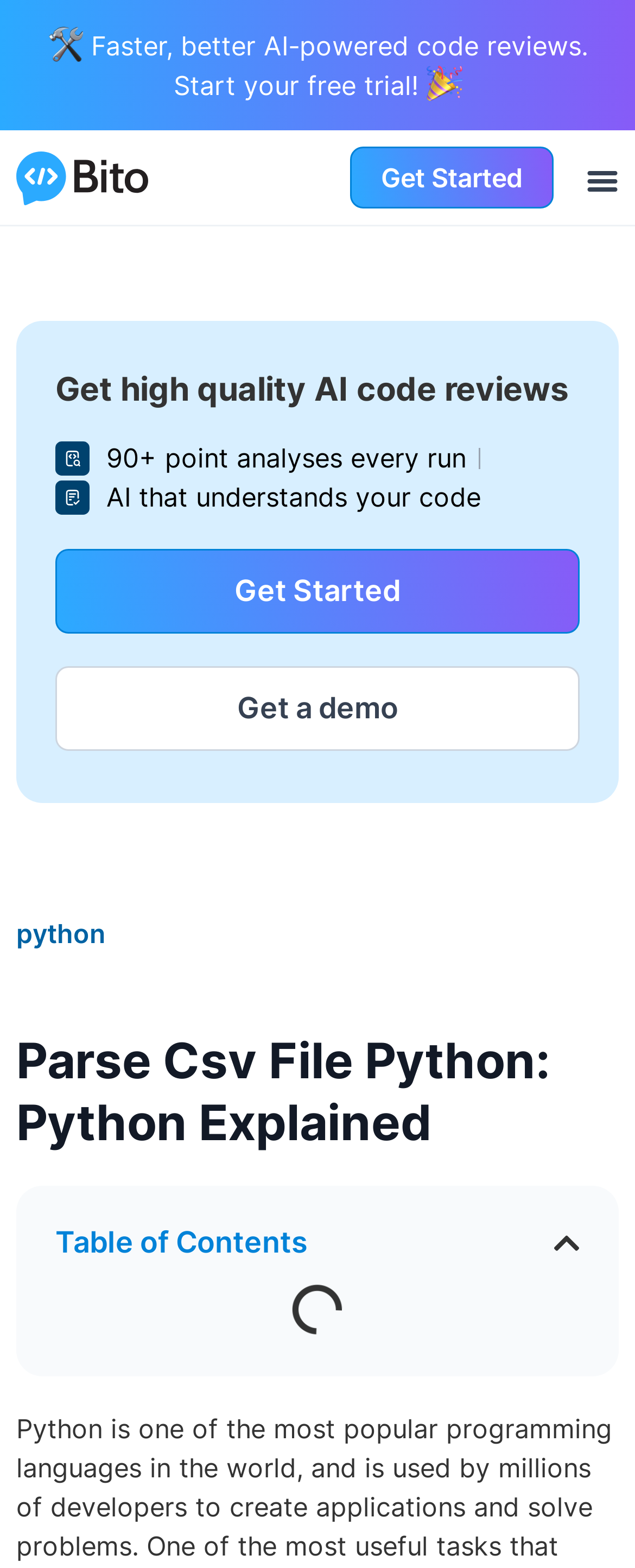Create an in-depth description of the webpage, covering main sections.

The webpage is about "Parse Csv File Python: Python Explained" and appears to be a promotional page for a code review tool. At the top, there is a link on the left side and an image on the right side. Below this, there is a heading that reads "Faster, better AI-powered code reviews" followed by a call-to-action button "Start your free trial!" with an image to its right.

On the left side, there are three links: one at the top, one in the middle, and one at the bottom. The top link is not labeled, the middle link is labeled "Get Started", and the bottom link is labeled "python". On the right side, there is a navigation menu labeled "Menu" with a toggle button.

The main content of the page is divided into two sections. The first section has a heading that reads "Get high quality AI code reviews" and features two images with accompanying text that describes the benefits of the code review tool. The second section has a heading that reads "Parse Csv File Python: Python Explained" and appears to be the main content of the page. Below this, there is a table of contents with a "Close" button.

There are a total of 5 images, 7 links, 5 headings, and 4 static text elements on the page. The layout is organized with clear headings and concise text, making it easy to navigate and understand the content.